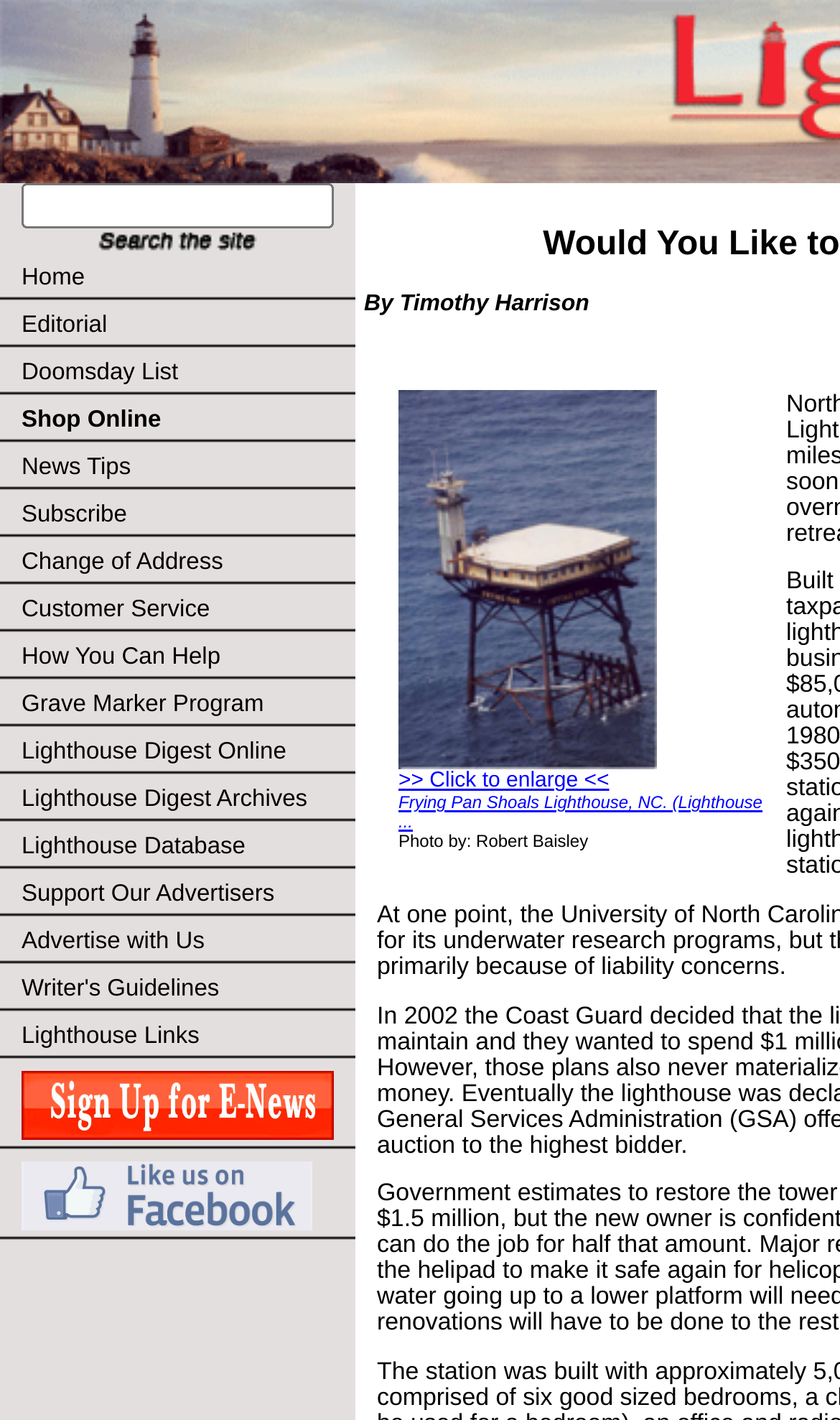Create an elaborate caption that covers all aspects of the webpage.

The webpage is about Lighthouses and Lighthouse Digest. At the top, there is a search bar with a textbox and a "Search" button. Below the search bar, there is a row of links including "Home", "Editorial", "Doomsday List", "Shop Online", "News Tips", "Subscribe", "Change of Address", "Customer Service", "How You Can Help", "Grave Marker Program", "Lighthouse Digest Online", "Lighthouse Digest Archives", "Lighthouse Database", "Support Our Advertisers", "Advertise with Us", "Writer's Guidelines", and "Lighthouse Links". 

On the right side of the page, there is a large section that takes up most of the page's width. It contains a table with a single row and cell. Inside the cell, there is a description of a lighthouse, "Frying Pan Shoals Lighthouse, NC.", along with a photo credited to "Robert Baisley". There are also two links, one to enlarge the picture and another to view more information about the lighthouse. 

At the bottom of the page, there are two images, but they do not have any descriptive text.